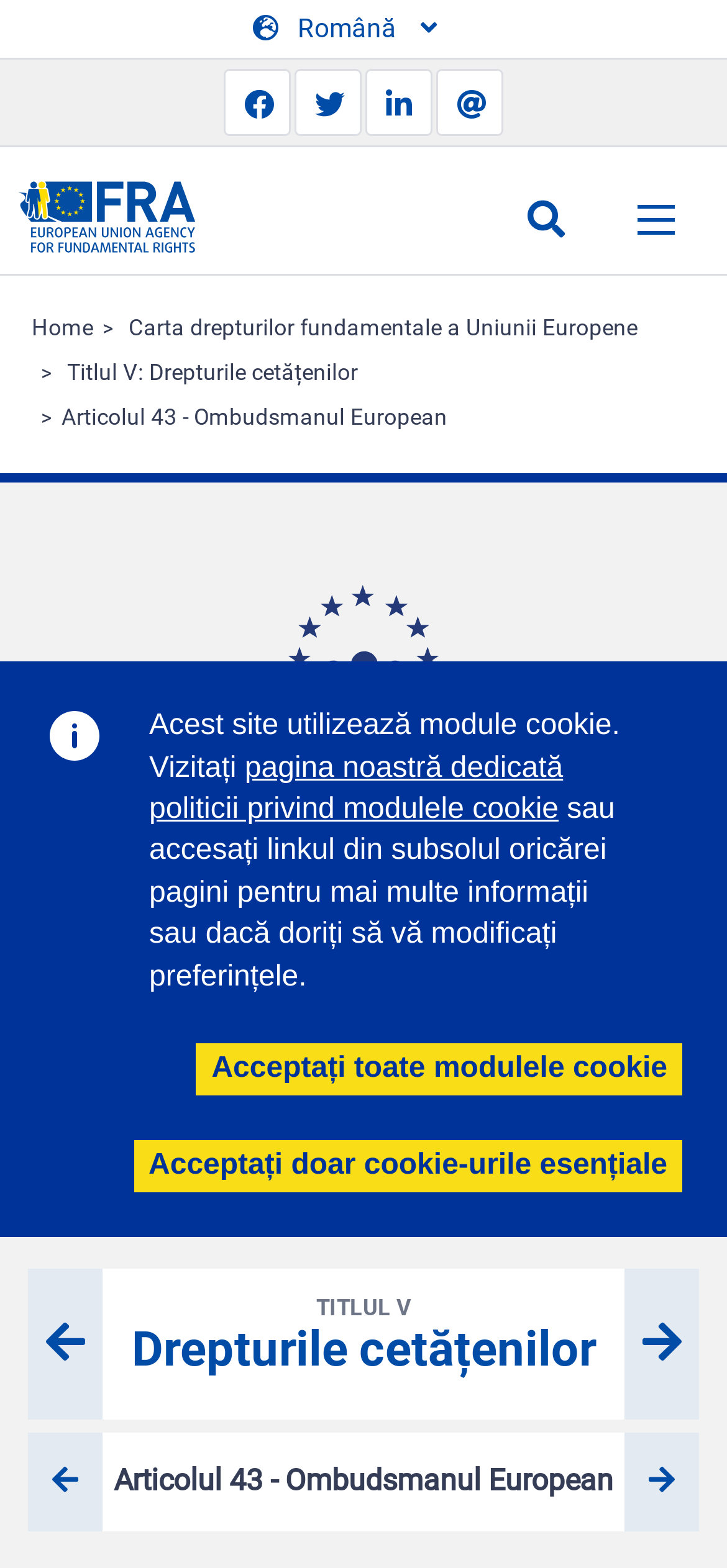Construct a thorough caption encompassing all aspects of the webpage.

The webpage is about Article 43 of the European Union's Charter of Fundamental Rights, specifically focusing on the European Ombudsman. 

At the top of the page, there is a banner with a site header, followed by a navigation menu with links to the home page, a search button, and a menu icon. Below this, there is a section with social media links to share the content on Facebook, Twitter, LinkedIn, and via email.

The main content area is divided into sections. On the left side, there is a navigation menu with links to the home page, the Charter of Fundamental Rights, and the current article. On the right side, there is a header with an image of the EU Charter, followed by a heading and a search box to search within the charter.

The main content of the article is not explicitly stated, but it appears to be a descriptive text about the European Ombudsman. There are also links to previous and next titles, as well as previous and next articles.

At the bottom of the page, there is a section with links to accept all cookies, accept only essential cookies, and a link to the cookie policy page.